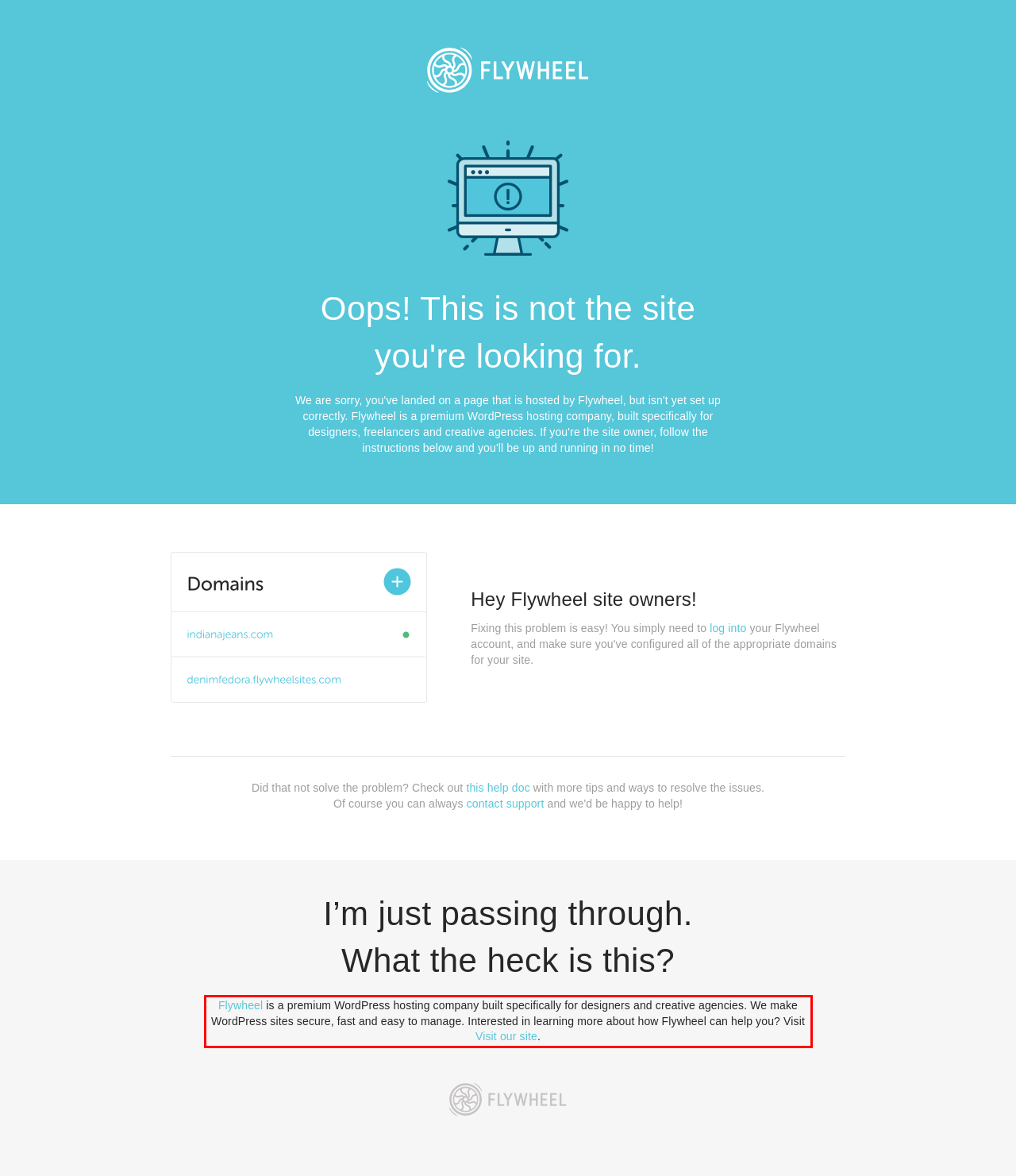Perform OCR on the text inside the red-bordered box in the provided screenshot and output the content.

Flywheel is a premium WordPress hosting company built specifically for designers and creative agencies. We make WordPress sites secure, fast and easy to manage. Interested in learning more about how Flywheel can help you? Visit Visit our site.